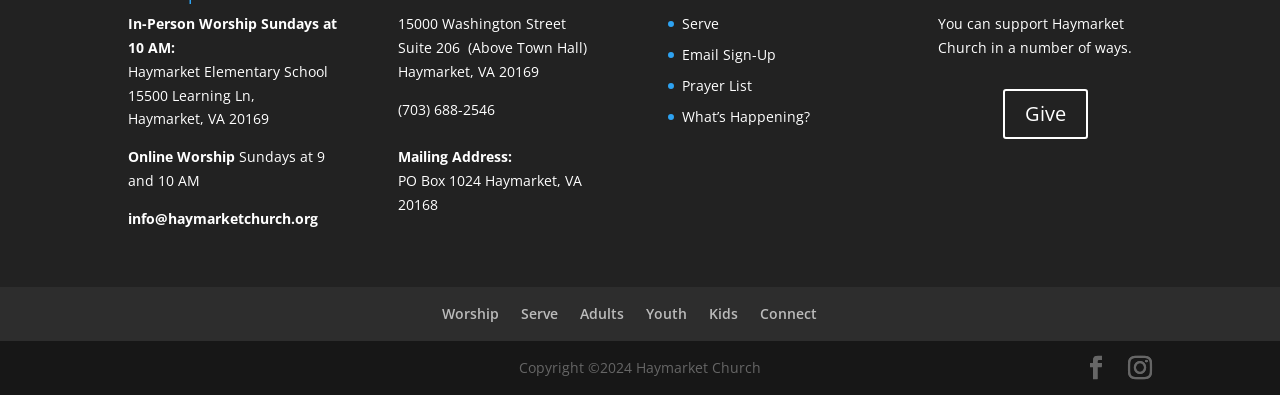Determine the bounding box coordinates for the UI element matching this description: "Online Worship".

[0.1, 0.373, 0.184, 0.421]